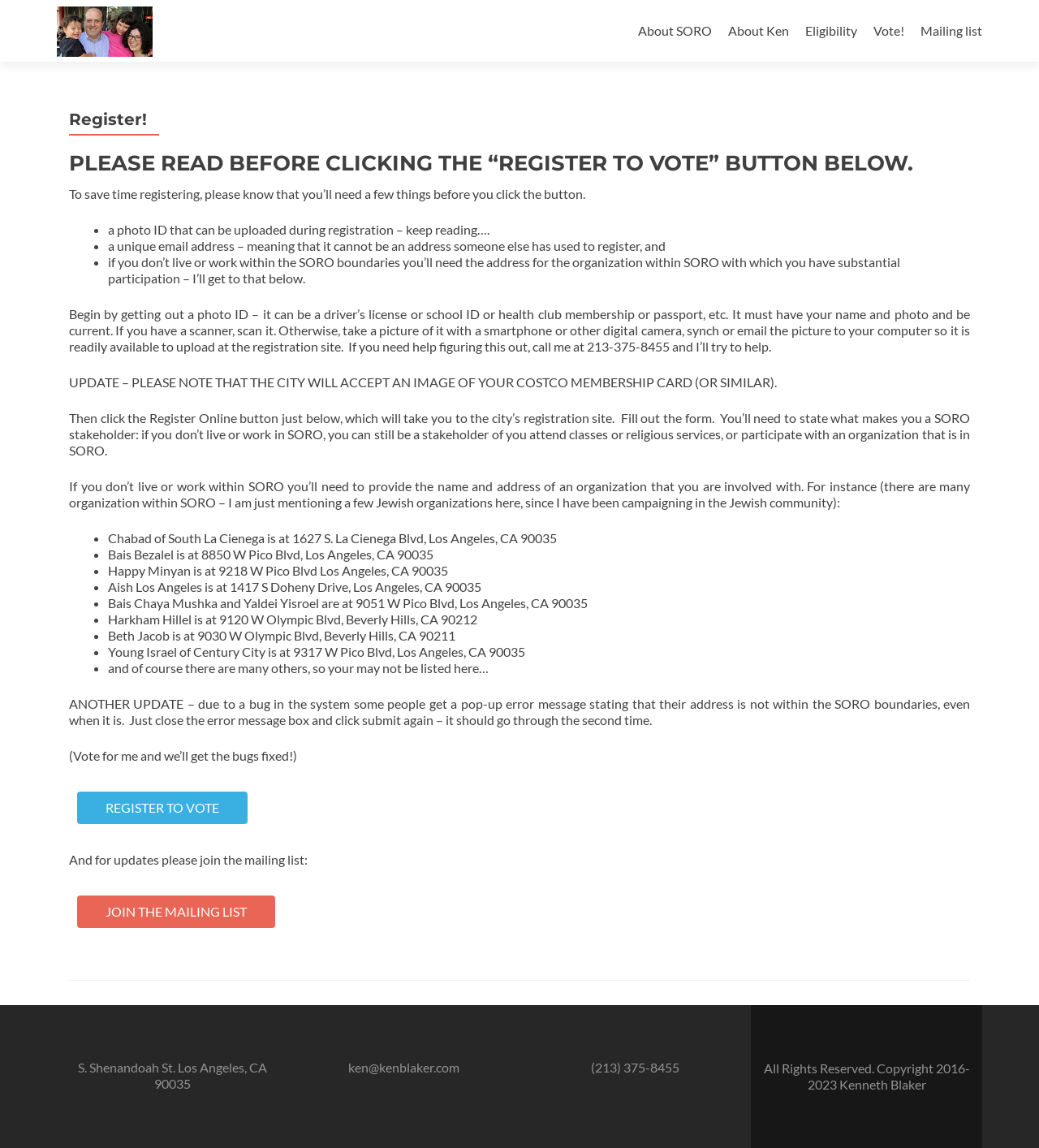Please mark the bounding box coordinates of the area that should be clicked to carry out the instruction: "Click the 'JOIN THE MAILING LIST' link".

[0.074, 0.78, 0.265, 0.808]